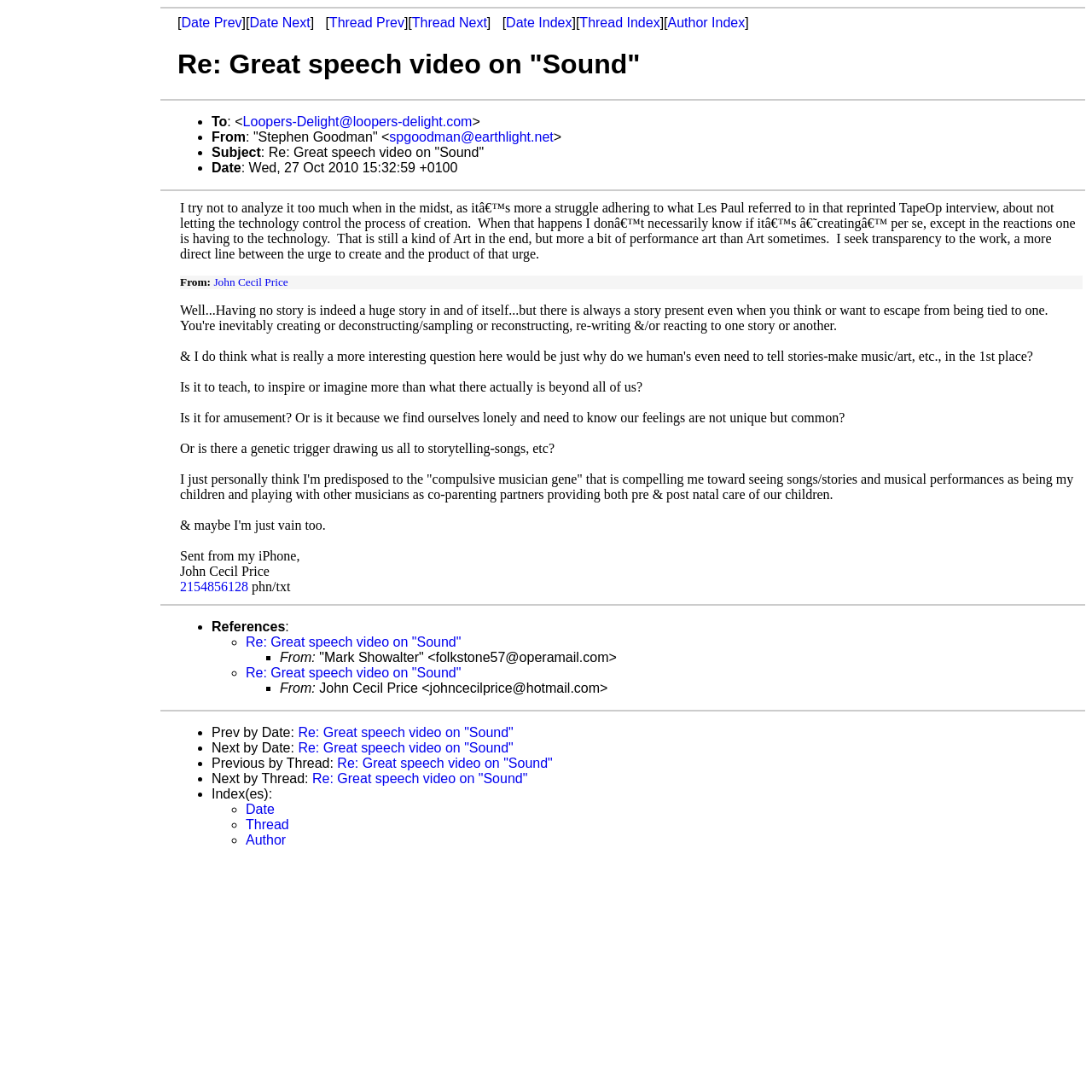Detail the various sections and features of the webpage.

This webpage appears to be a forum or discussion thread, with a focus on a topic related to sound and music. At the top of the page, there is a horizontal separator, followed by a series of links and static text elements that provide navigation options, such as "Date Prev", "Date Next", "Thread Prev", and "Thread Next". These elements are positioned near the top of the page, with the links aligned to the left and the static text elements aligned to the right.

Below these navigation options, there is a heading element that displays the title of the thread, "Re: Great speech video on 'Sound'". This is followed by another horizontal separator, which separates the title from the main content of the page.

The main content of the page is a series of list markers, static text elements, and links that display the discussion thread. Each list marker is accompanied by a static text element that displays the author's name, followed by a link to their email address. The static text elements also display the date and time of each post, as well as the subject line of the thread.

The discussion thread appears to be a conversation between several individuals, with each post building on the previous one. The posts are displayed in a linear fashion, with each one positioned below the previous one. The text of each post is displayed in a block of static text, with some posts including links to external resources or email addresses.

At the bottom of the page, there are additional navigation options, including links to previous and next posts by date and thread, as well as links to index pages for date, thread, and author. These links are displayed in a series of list markers, with each link accompanied by a static text element that describes its function.